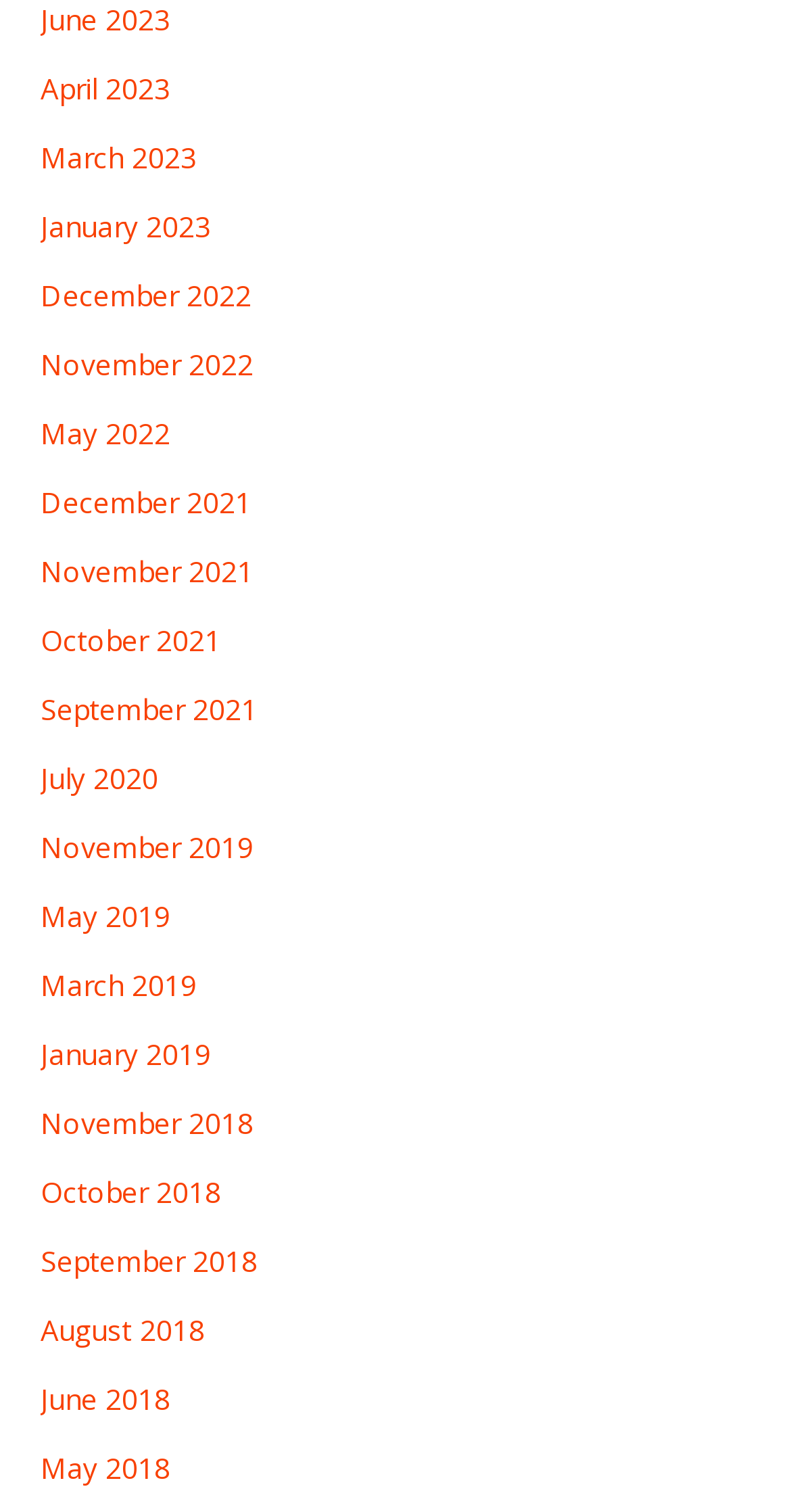Please find the bounding box coordinates of the element's region to be clicked to carry out this instruction: "view June 2023".

[0.051, 0.0, 0.215, 0.025]